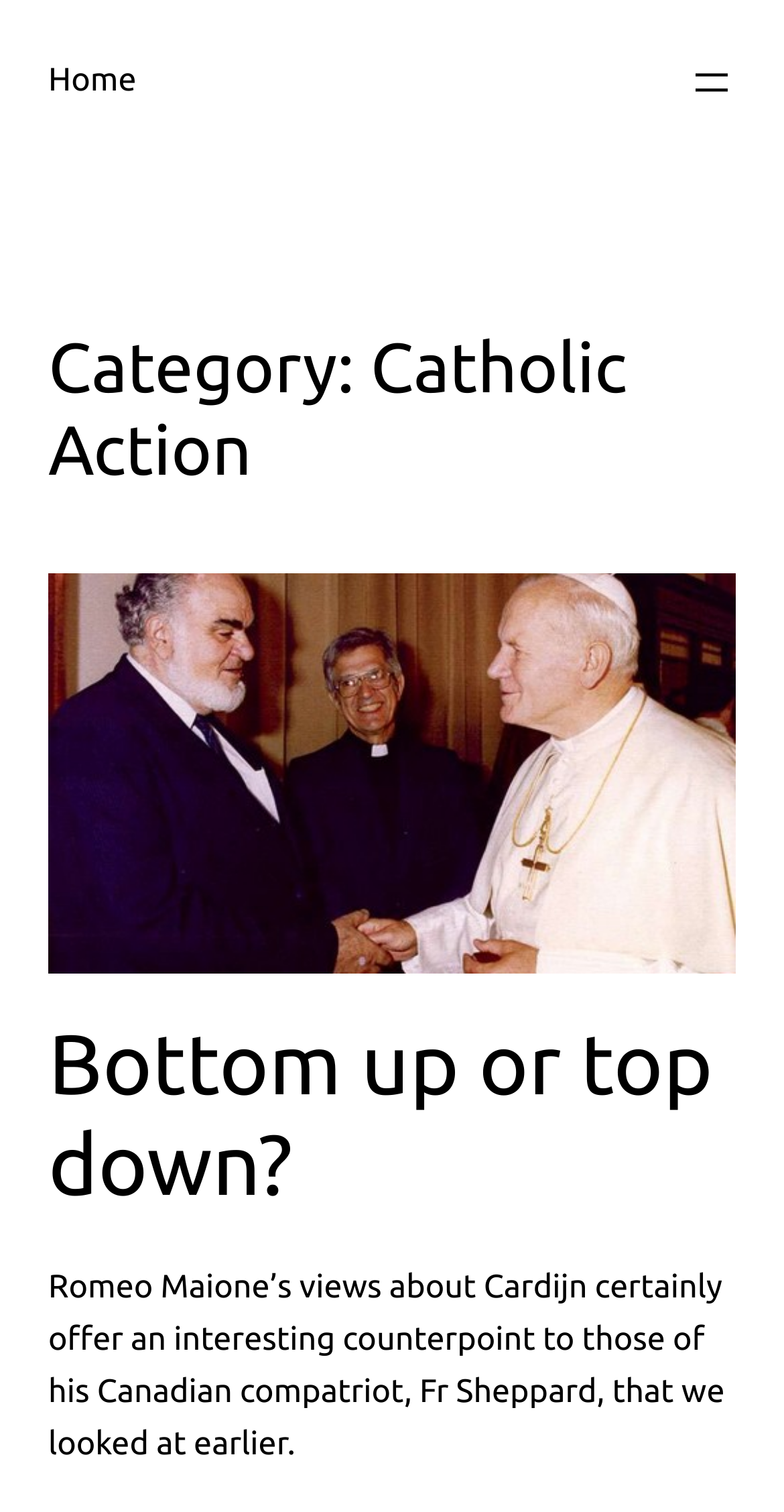Who is mentioned in the static text?
Using the visual information, reply with a single word or short phrase.

Romeo Maione and Fr Sheppard